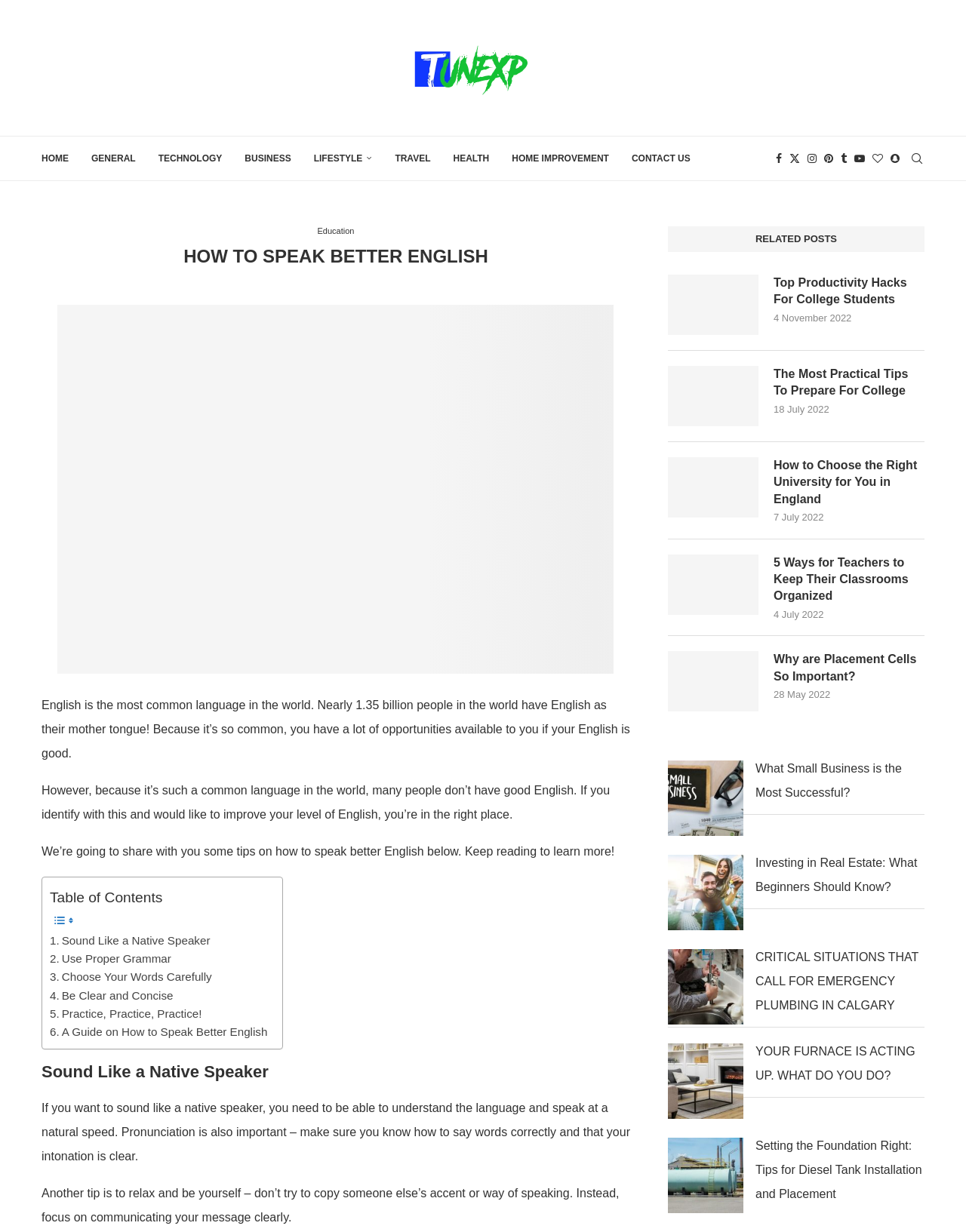Could you locate the bounding box coordinates for the section that should be clicked to accomplish this task: "Click on the 'HOME' link".

[0.043, 0.111, 0.071, 0.146]